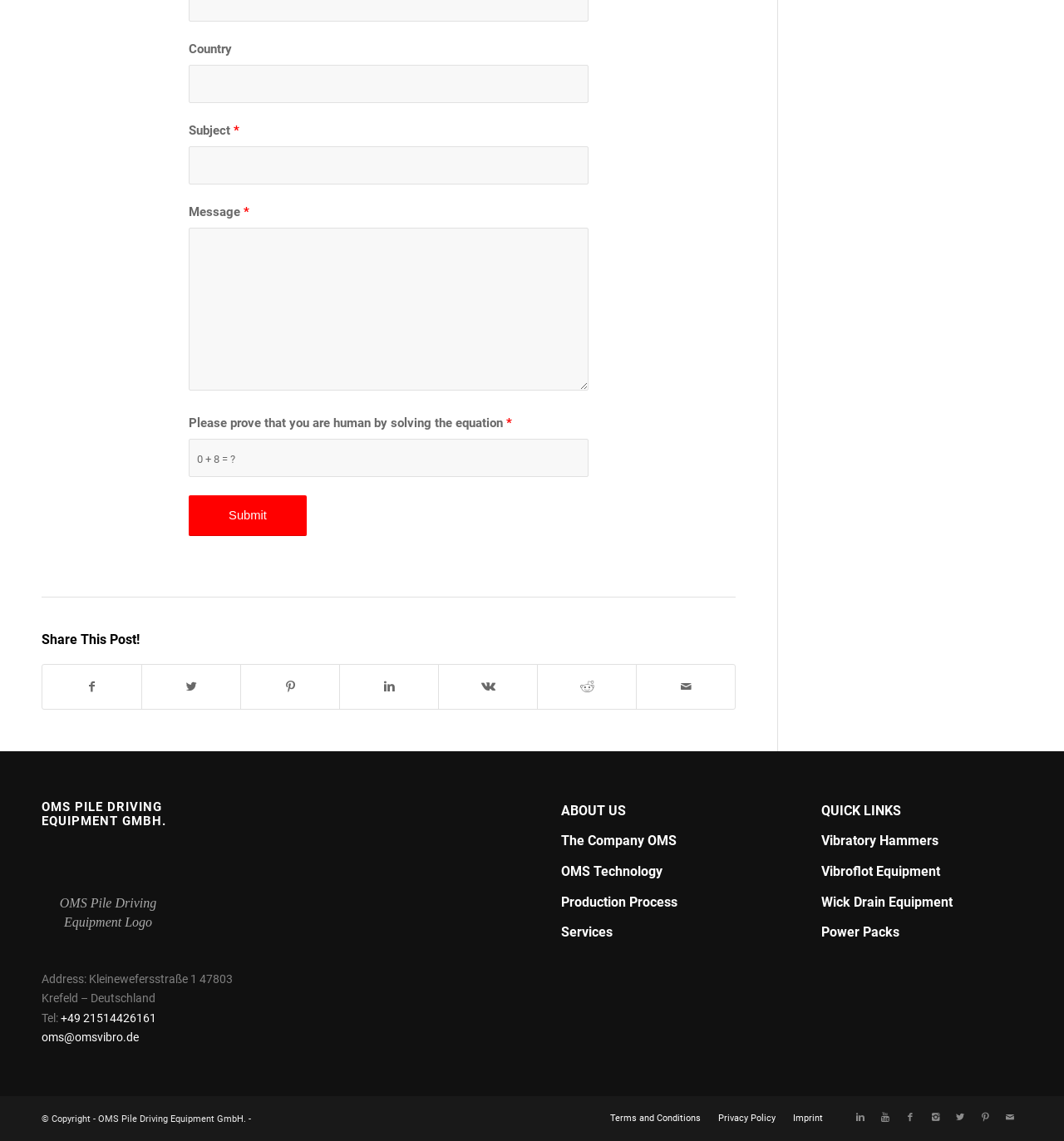Please provide a comprehensive response to the question based on the details in the image: What is the address of the company?

The address of the company can be found in the group element at the bottom of the webpage, which reads 'Address: Kleinewefersstraße 1 47803 Krefeld – Deutschland'.